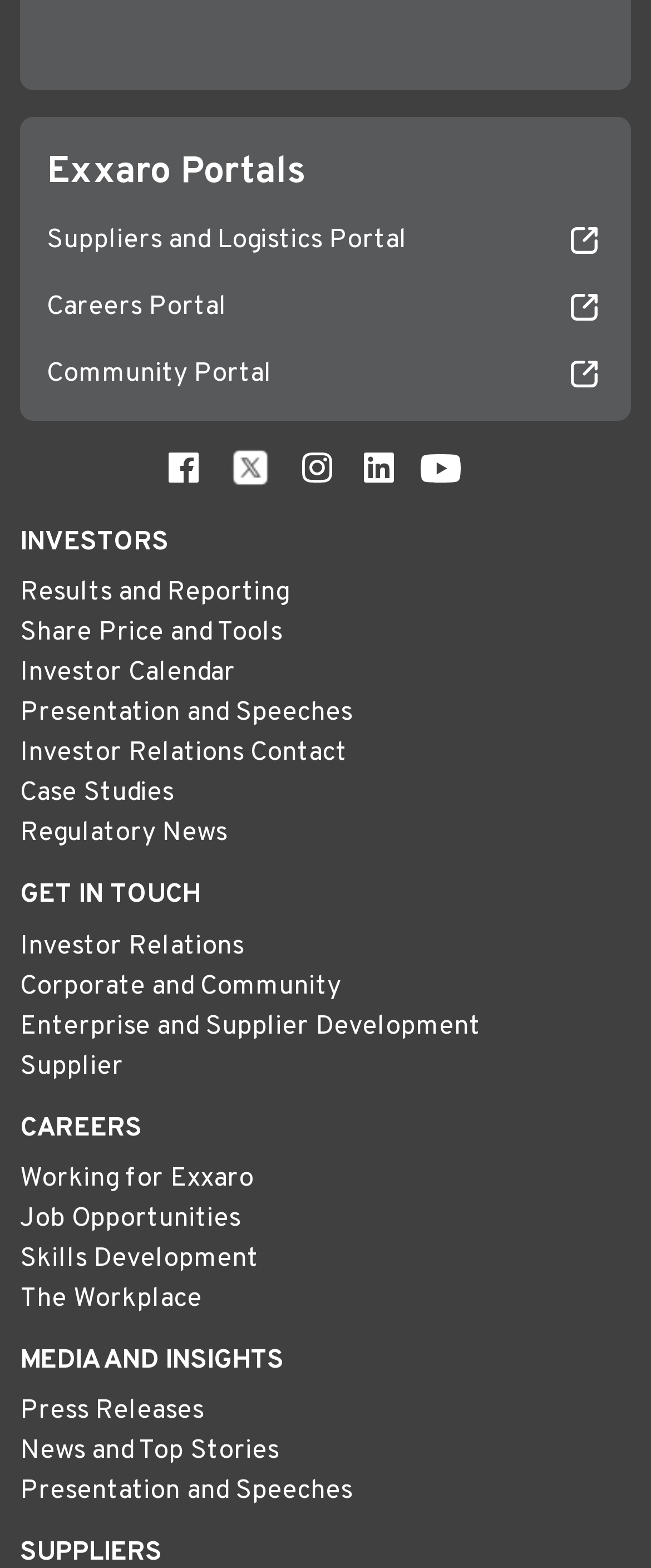How many main sections are available on the webpage?
Refer to the screenshot and answer in one word or phrase.

4